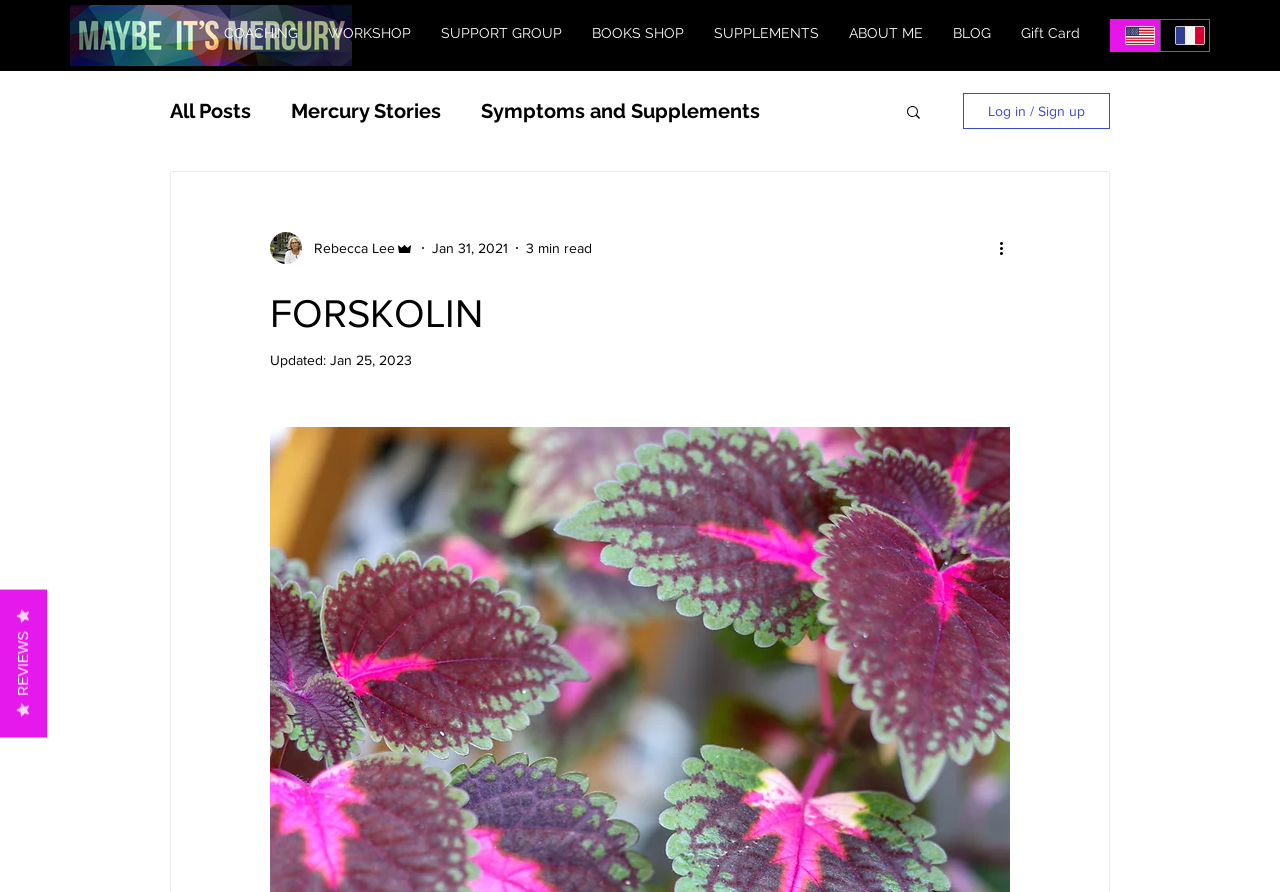Find the bounding box coordinates for the HTML element specified by: "ABOUT ME".

[0.652, 0.009, 0.733, 0.065]